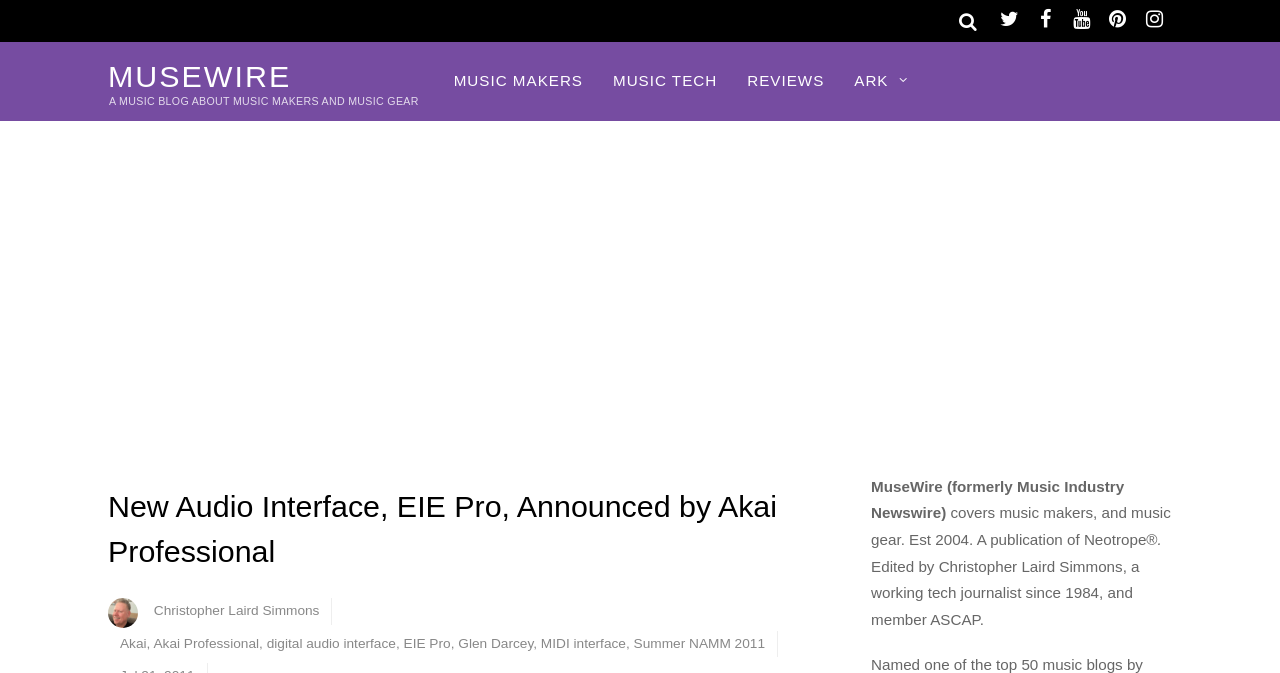Please locate the bounding box coordinates of the region I need to click to follow this instruction: "Check out the new audio interface EIE Pro".

[0.315, 0.944, 0.352, 0.967]